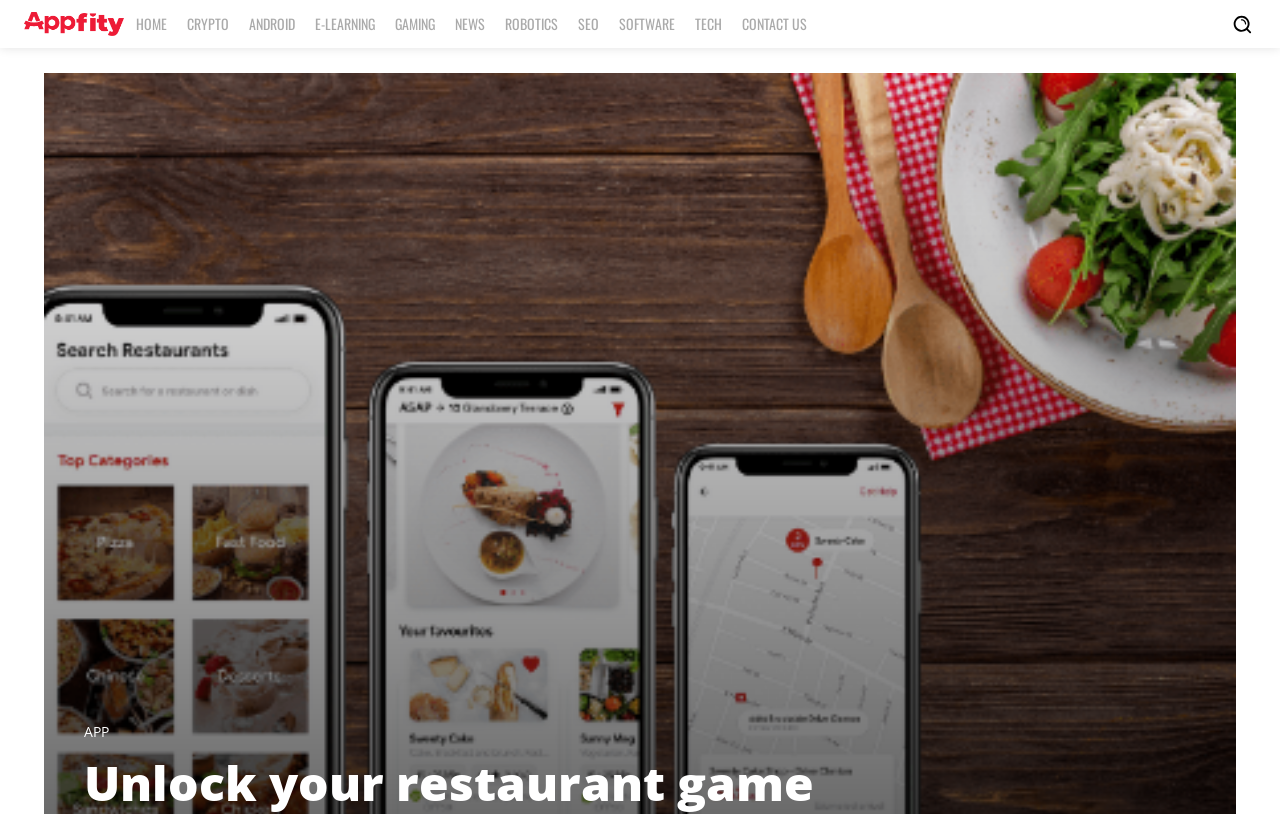Illustrate the webpage thoroughly, mentioning all important details.

The webpage appears to be a landing page for a company called App Fity, with a focus on food delivery and technology. At the top left corner, there is a logo image with a corresponding link. 

To the right of the logo, there is a navigation menu consisting of 11 links: HOME, CRYPTO, ANDROID, E-LEARNING, GAMING, NEWS, ROBOTICS, SEO, SOFTWARE, TECH, and CONTACT US. These links are aligned horizontally and take up the majority of the top section of the page.

On the top right corner, there is a search button with a magnifying glass icon. 

Below the navigation menu, there is a section that seems to be the main content area. The title "Unlock your restaurant game with our Deliveroo clone app" is likely a heading that introduces the main topic of the page. 

At the bottom left corner, there is a link to "APP", which may be a call-to-action or a link to a related application.

The meta description mentions the importance of staying ahead in the food delivery industry, which suggests that the page may provide solutions or services related to food delivery and technology.